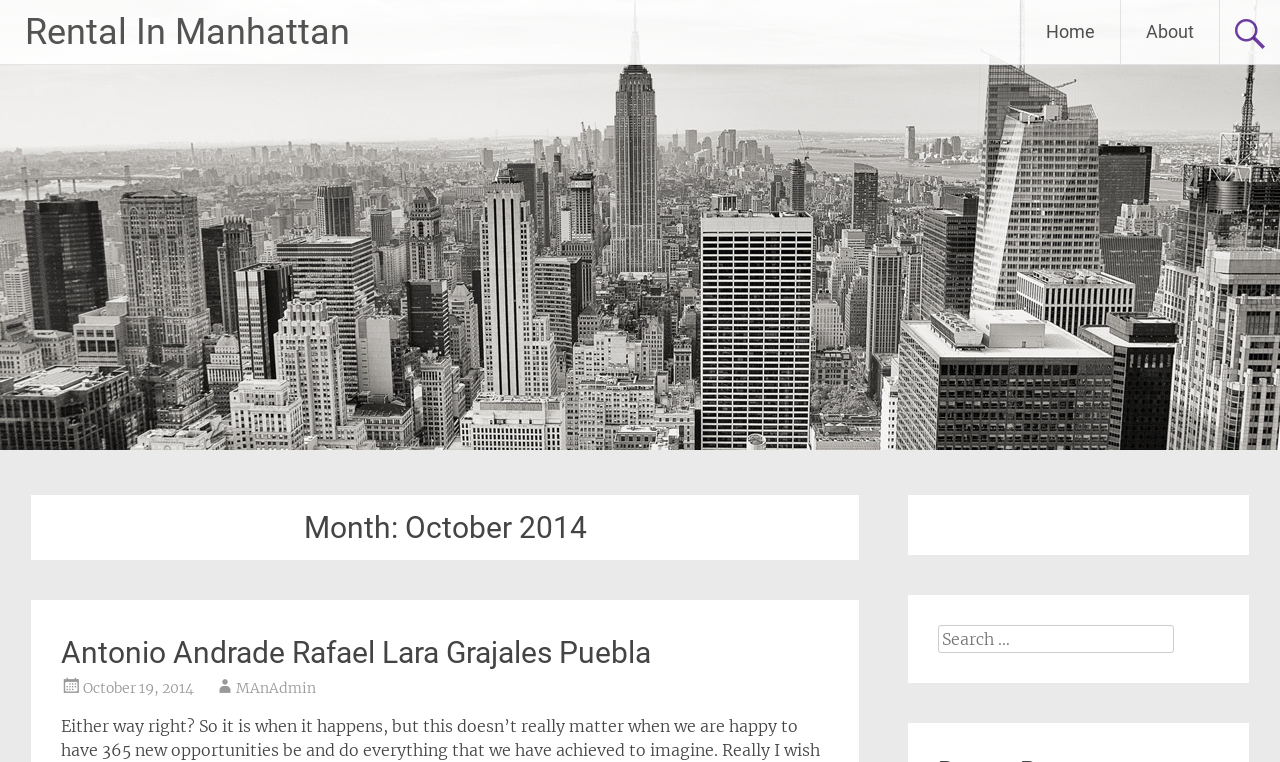Answer this question using a single word or a brief phrase:
Who is the author of the post?

MAnAdmin